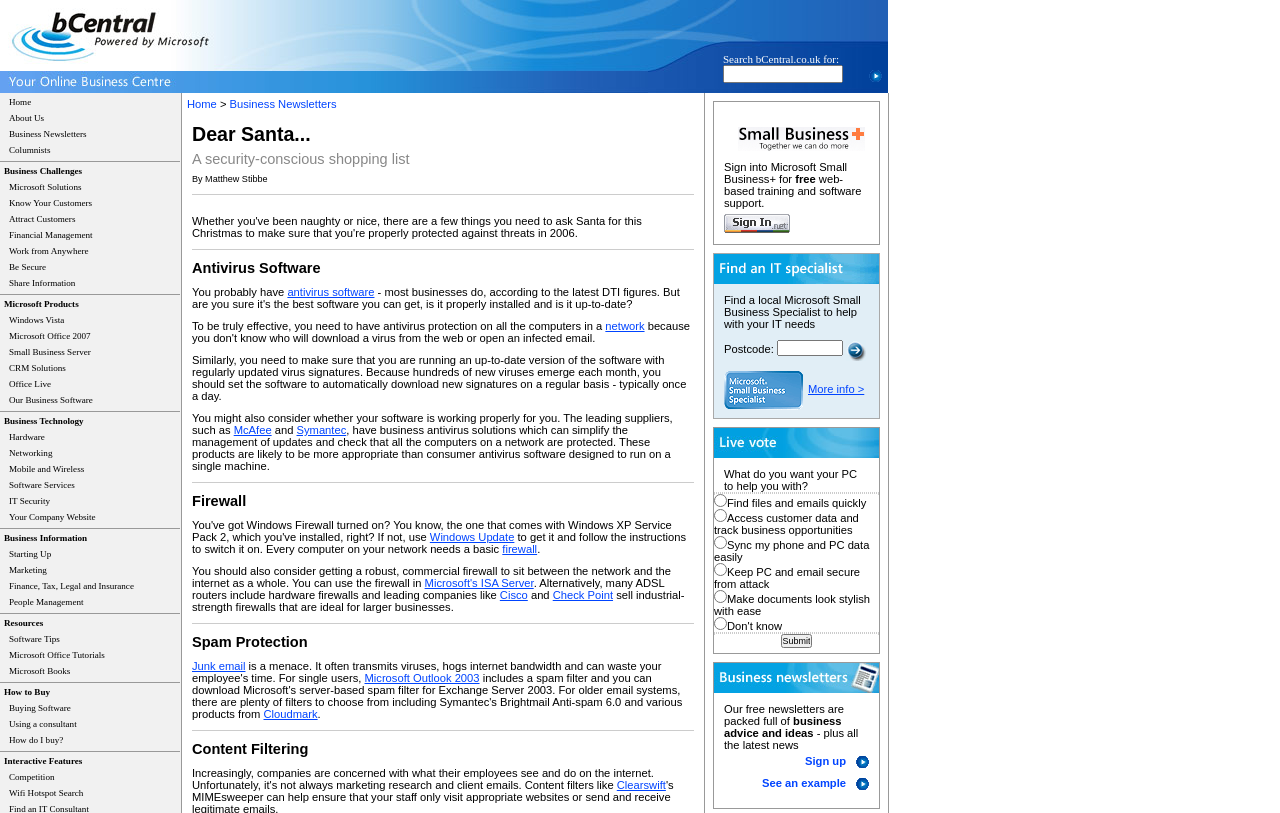Please find the bounding box coordinates of the clickable region needed to complete the following instruction: "Learn about hydroponics guides". The bounding box coordinates must consist of four float numbers between 0 and 1, i.e., [left, top, right, bottom].

None